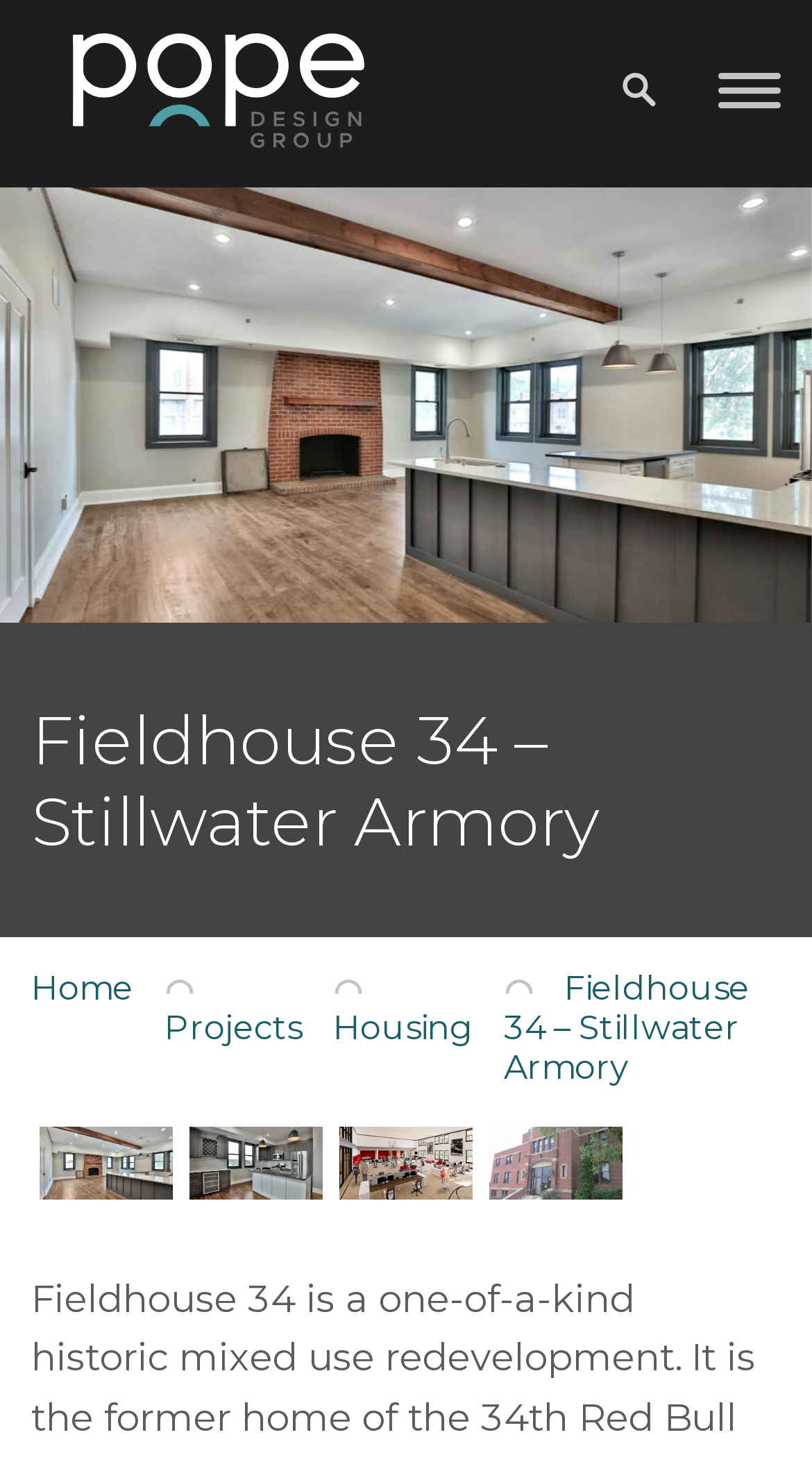Please find the bounding box for the UI element described by: "title="Pope Design Group"".

[0.038, 0.079, 0.449, 0.106]